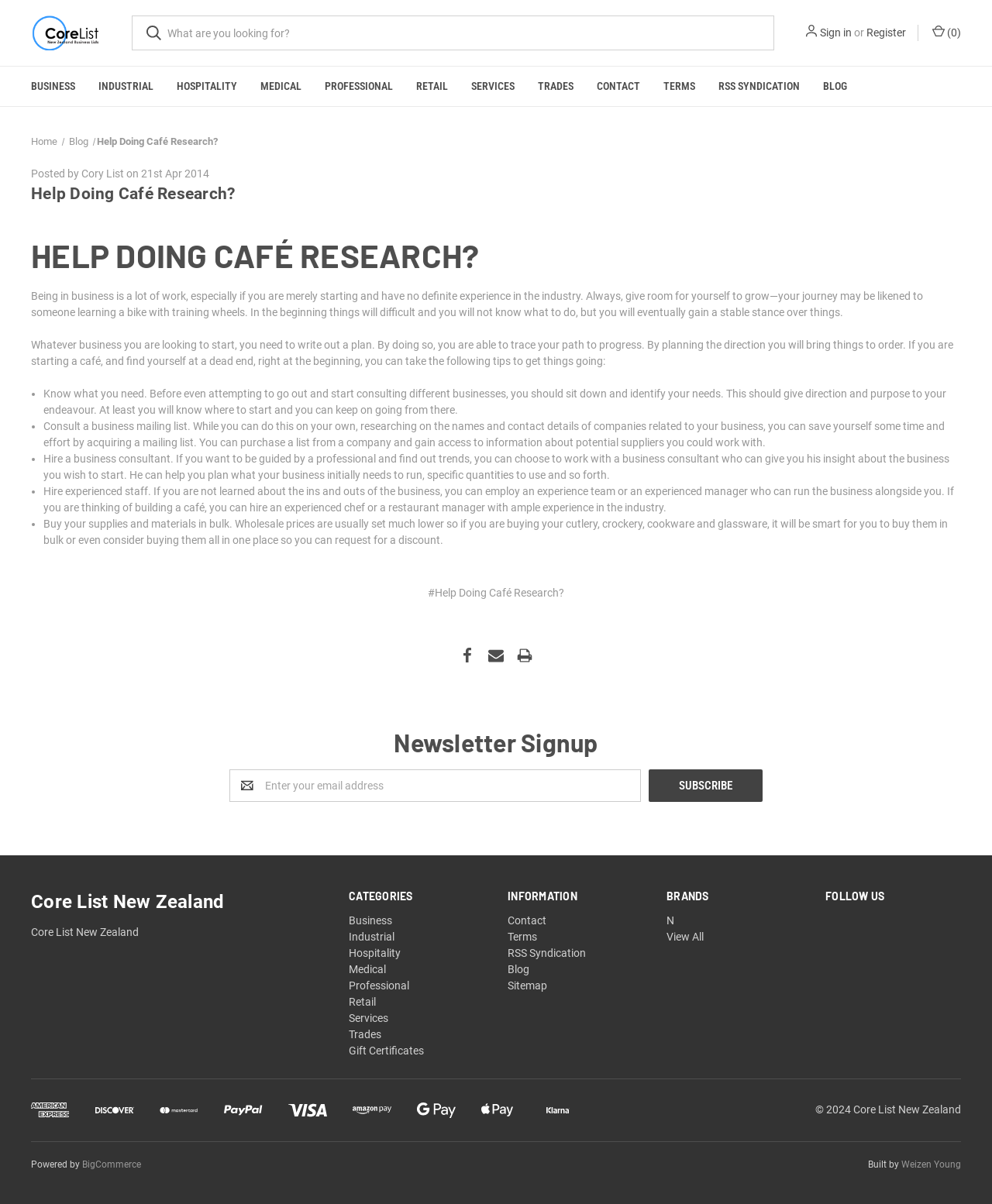Offer a detailed explanation of the webpage layout and contents.

This webpage is about providing guidance on doing café research, specifically for those who are new to the industry. At the top, there is a navigation bar with links to various categories, including Business, Industrial, Hospitality, Medical, Professional, Retail, Services, and Trades. Below the navigation bar, there is a search box and a button to sign in or register.

The main content of the webpage is an article titled "Help Doing Café Research?" which provides tips and advice for those starting a café business. The article is divided into sections, with headings and bullet points. The first section discusses the importance of planning and identifying one's needs before starting a café business. The second section provides tips on consulting a business mailing list, hiring a business consultant, and hiring experienced staff.

The article also emphasizes the importance of buying supplies and materials in bulk, as wholesale prices are usually lower. There is a link to a newsletter signup at the bottom of the article, where users can enter their email address and subscribe.

On the right-hand side of the webpage, there is a sidebar with links to various categories, including Business, Industrial, Hospitality, Medical, Professional, Retail, Services, and Trades. There is also a section titled "CATEGORIES" with links to these categories.

At the very bottom of the webpage, there is a section titled "INFORMATION" with links to various pages, including Gift Certificates. Overall, the webpage is designed to provide guidance and resources for those starting a café business, with a focus on planning, research, and preparation.